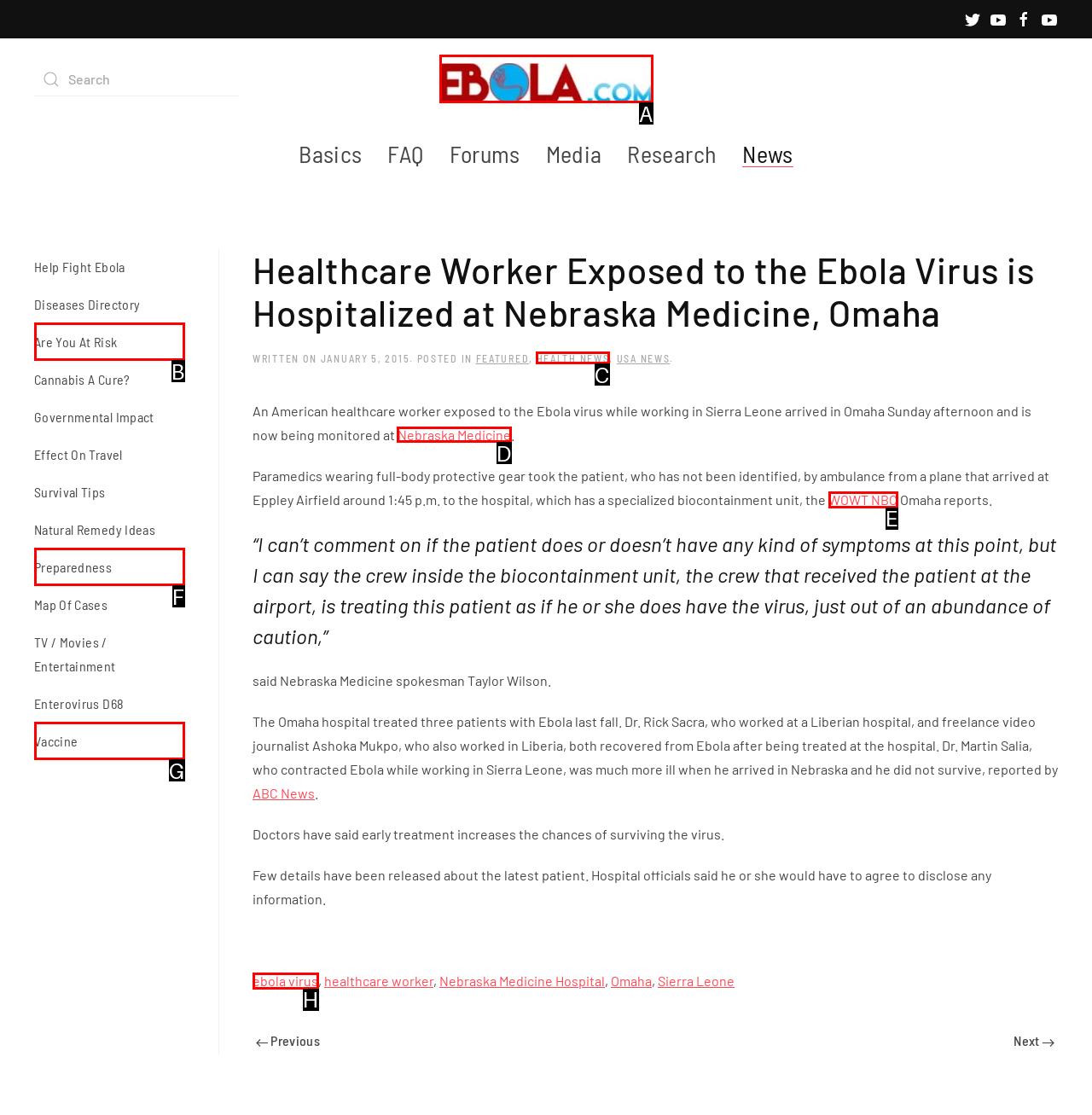Given the instruction: Learn more about Nebraska Medicine, which HTML element should you click on?
Answer with the letter that corresponds to the correct option from the choices available.

D